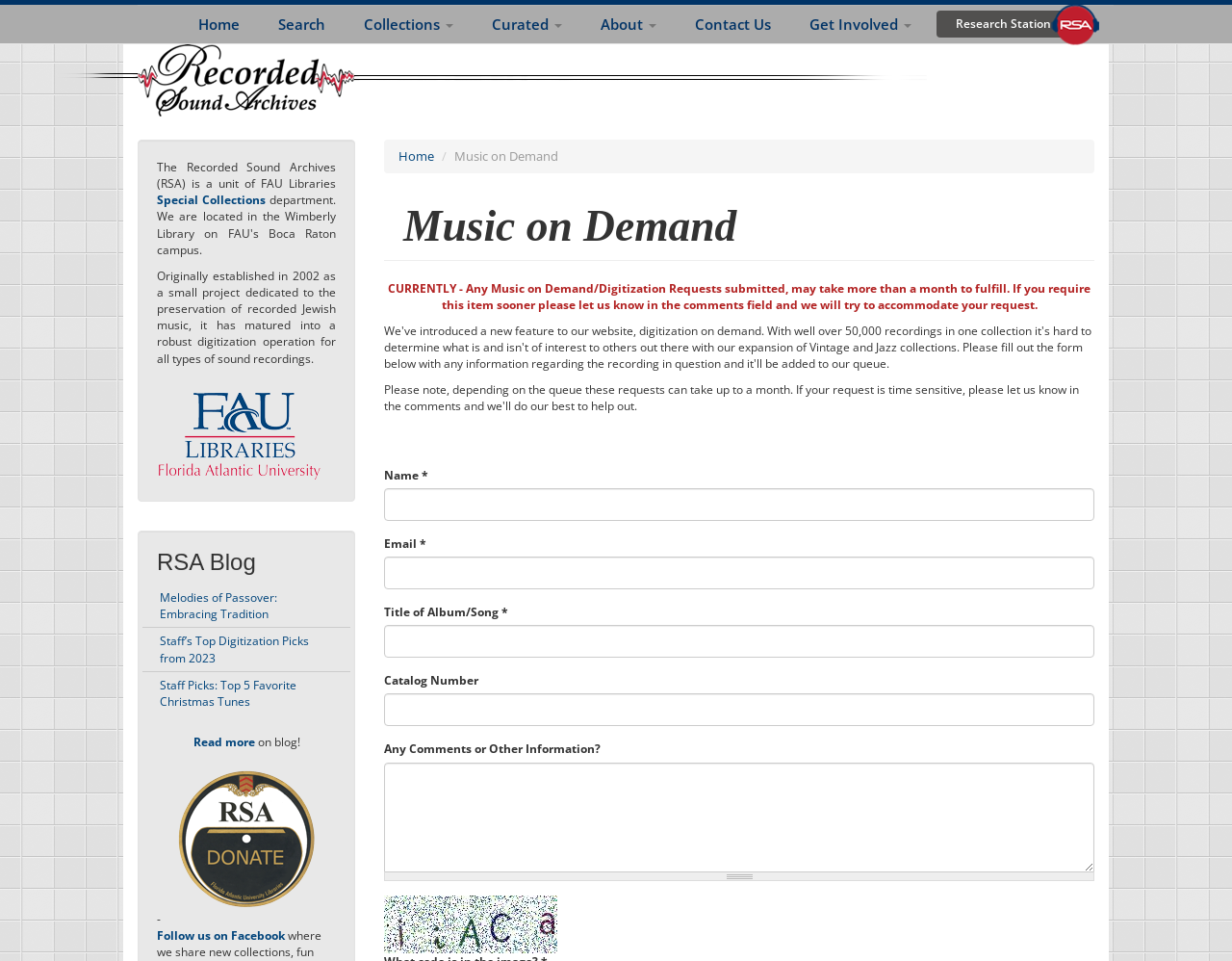Show the bounding box coordinates for the HTML element described as: "Melodies of Passover: Embracing Tradition".

[0.13, 0.613, 0.225, 0.648]